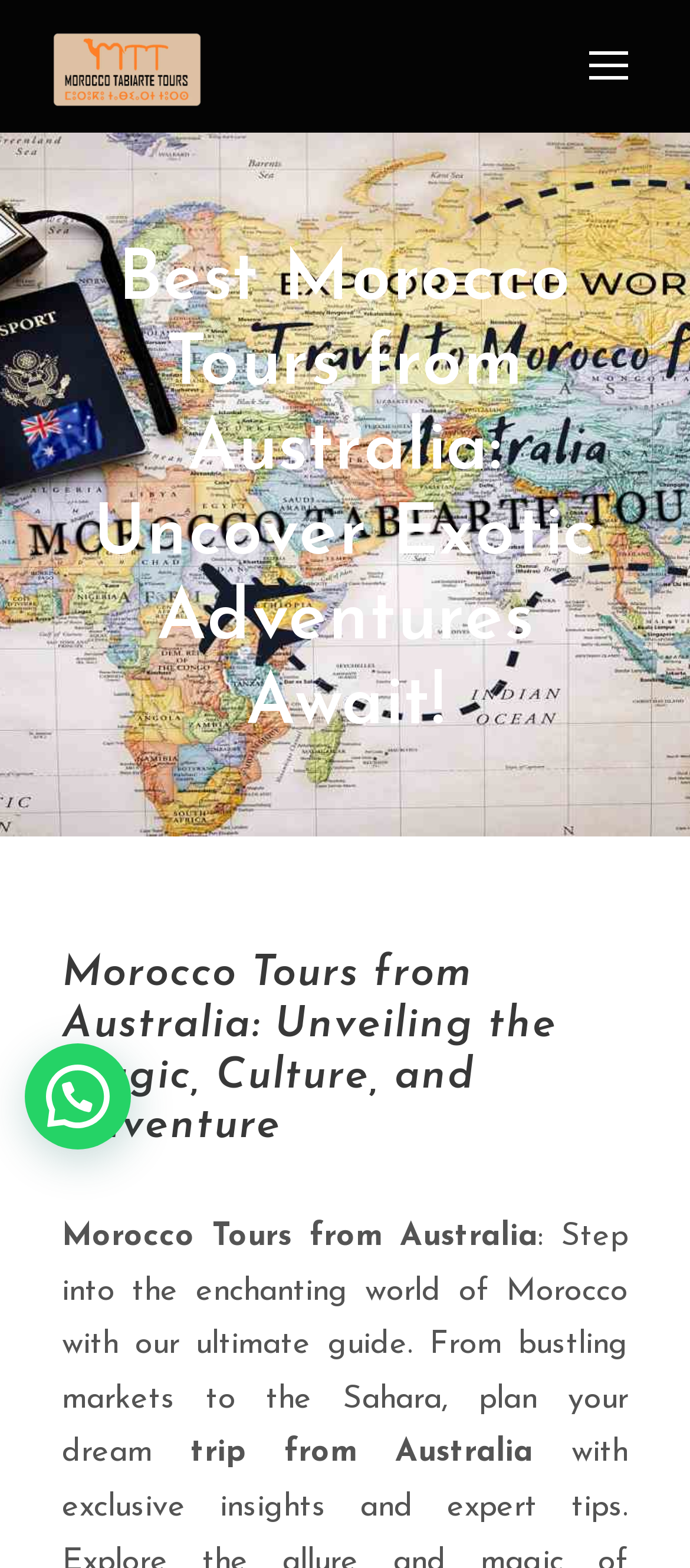Create a detailed summary of the webpage's content and design.

The webpage is about Morocco tours from Australia, with a focus on exotic adventures. At the top, there is a prominent link to "Best Morocco Tours & Holidays 2024 - Morocco Travel Packages" accompanied by an image, taking up a significant portion of the top section. 

Below this, there are two headings, one after the other, with the first one being "Best Morocco Tours from Australia: Uncover Exotic Adventures Await!" and the second one being "Morocco Tours from Australia: Unveiling the Magic, Culture, and Adventure". 

Following these headings, there is a paragraph of text that starts with "Step into the enchanting world of Morocco with our ultimate guide. From bustling markets to the Sahara, plan your dream" and continues with "trip from Australia" on a new line. 

To the top right, there is a link with no text, and near the bottom, there is a static text "Contact us Now for a quick Reply".